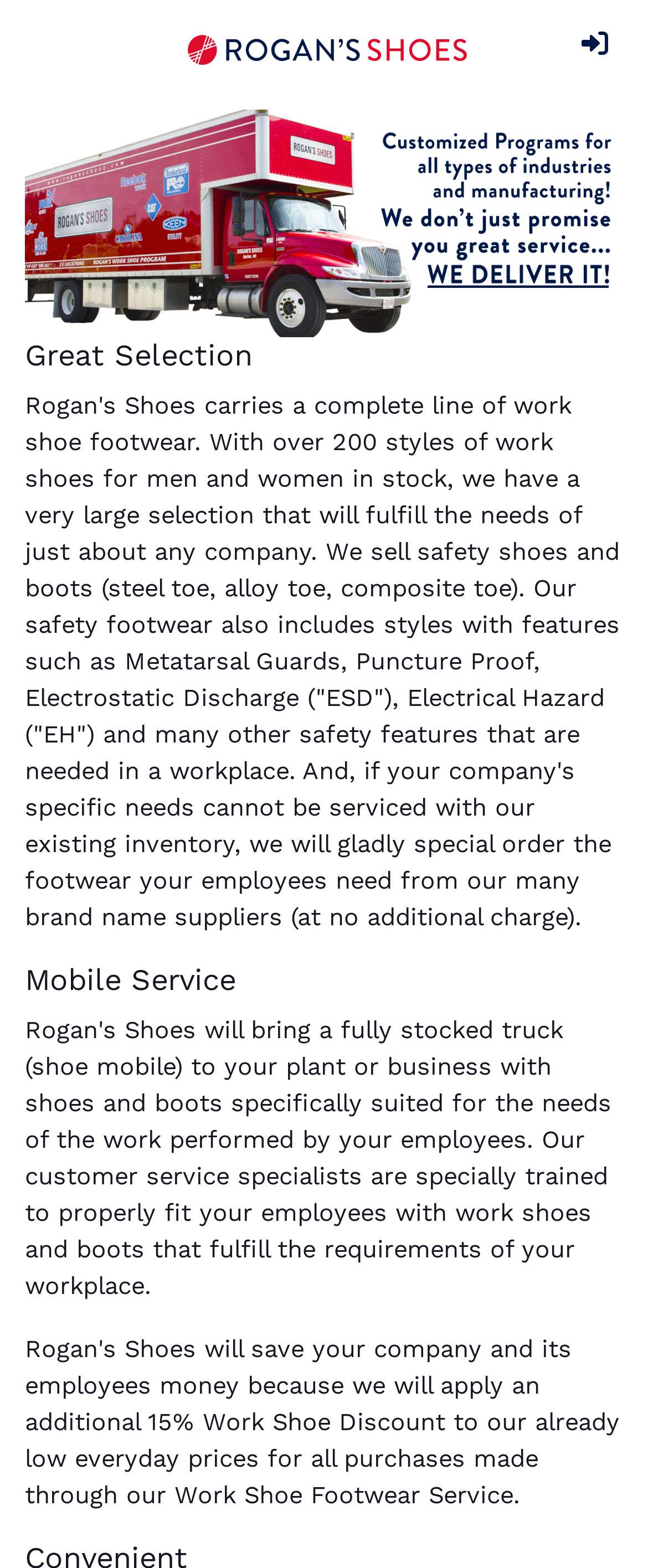How many styles of work shoes are in stock?
Use the information from the screenshot to give a comprehensive response to the question.

According to the webpage, Rogan's Shoes has over 200 styles of work shoes for men and women in stock, which can fulfill the needs of just about any company.